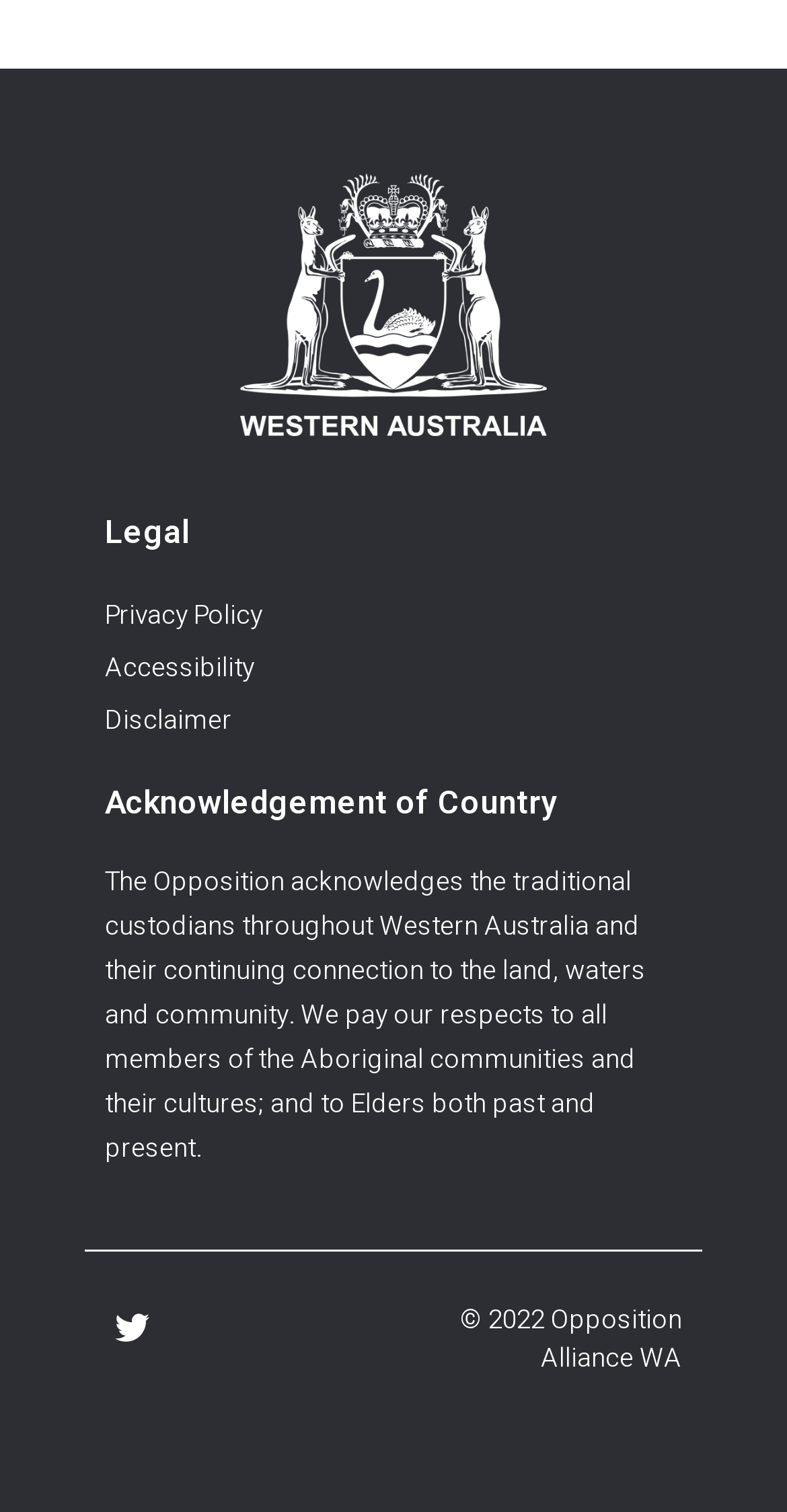What is the social media platform linked?
Answer the question with a single word or phrase derived from the image.

Twitter